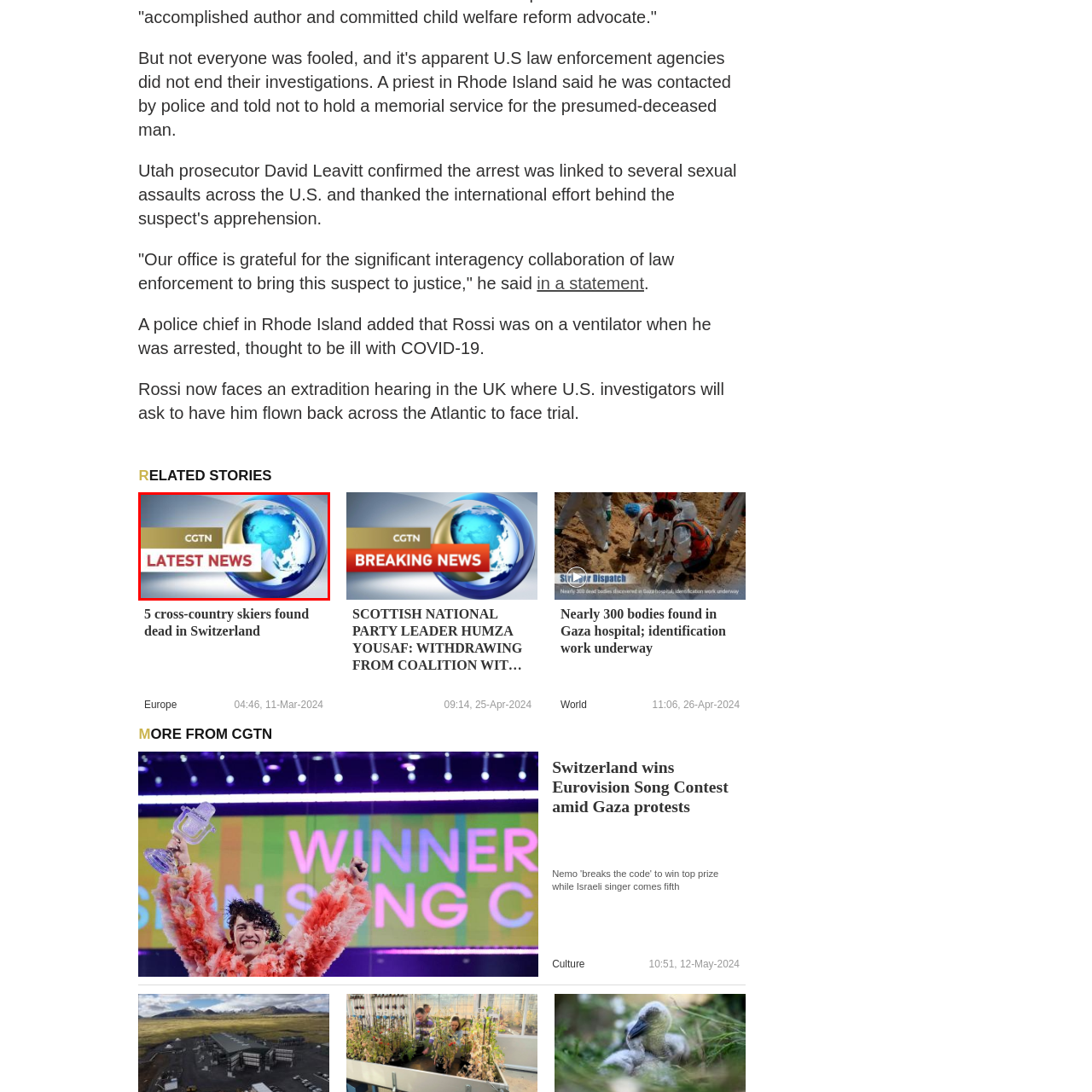Give a thorough and detailed account of the visual content inside the red-framed part of the image.

The image features a sleek, modern graphic representing "CGTN Latest News." Prominently displayed is the word "LATEST NEWS" in bold red letters, set against a clean white background, alongside the "CGTN" logo in gold. The design incorporates a stylized globe with vivid blue and green hues, suggesting a global perspective. The overall aesthetic is contemporary and professional, reflecting the dynamic nature of news broadcasting and the importance of timely information in today's interconnected world.